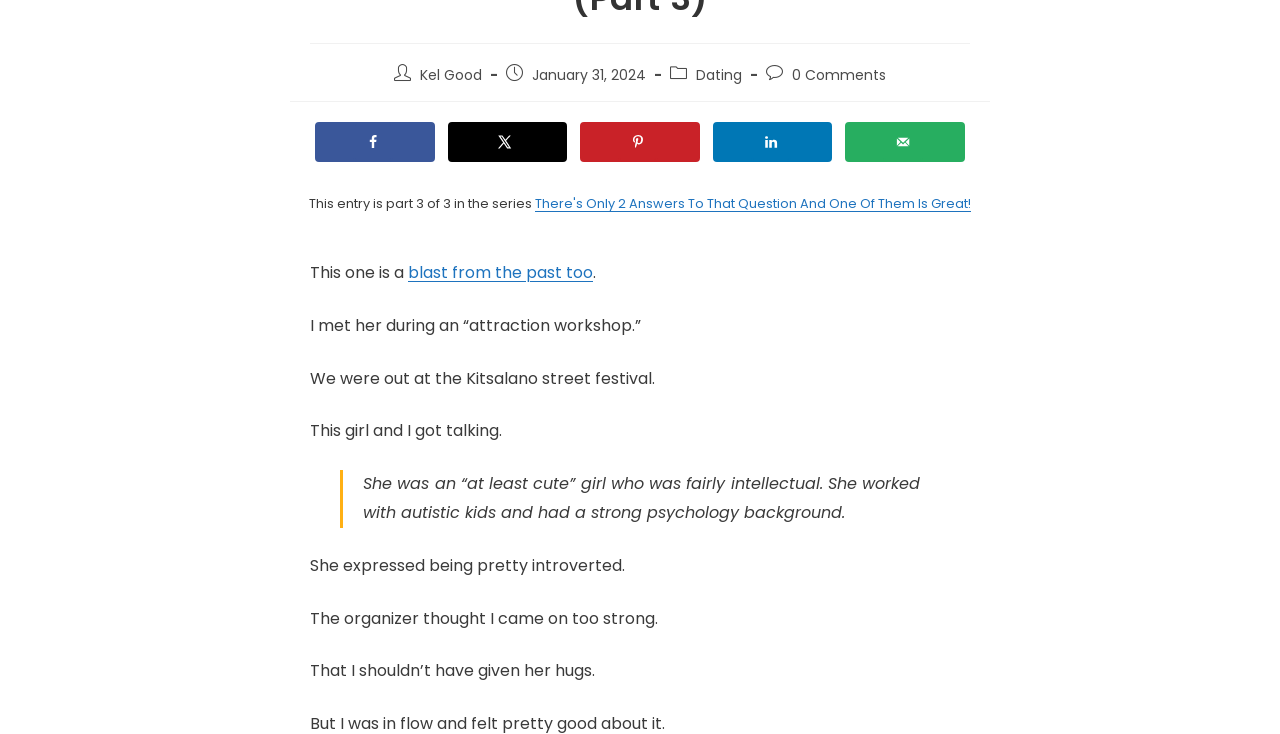Determine the bounding box coordinates of the element's region needed to click to follow the instruction: "Read the previous post in the series". Provide these coordinates as four float numbers between 0 and 1, formatted as [left, top, right, bottom].

[0.418, 0.266, 0.759, 0.289]